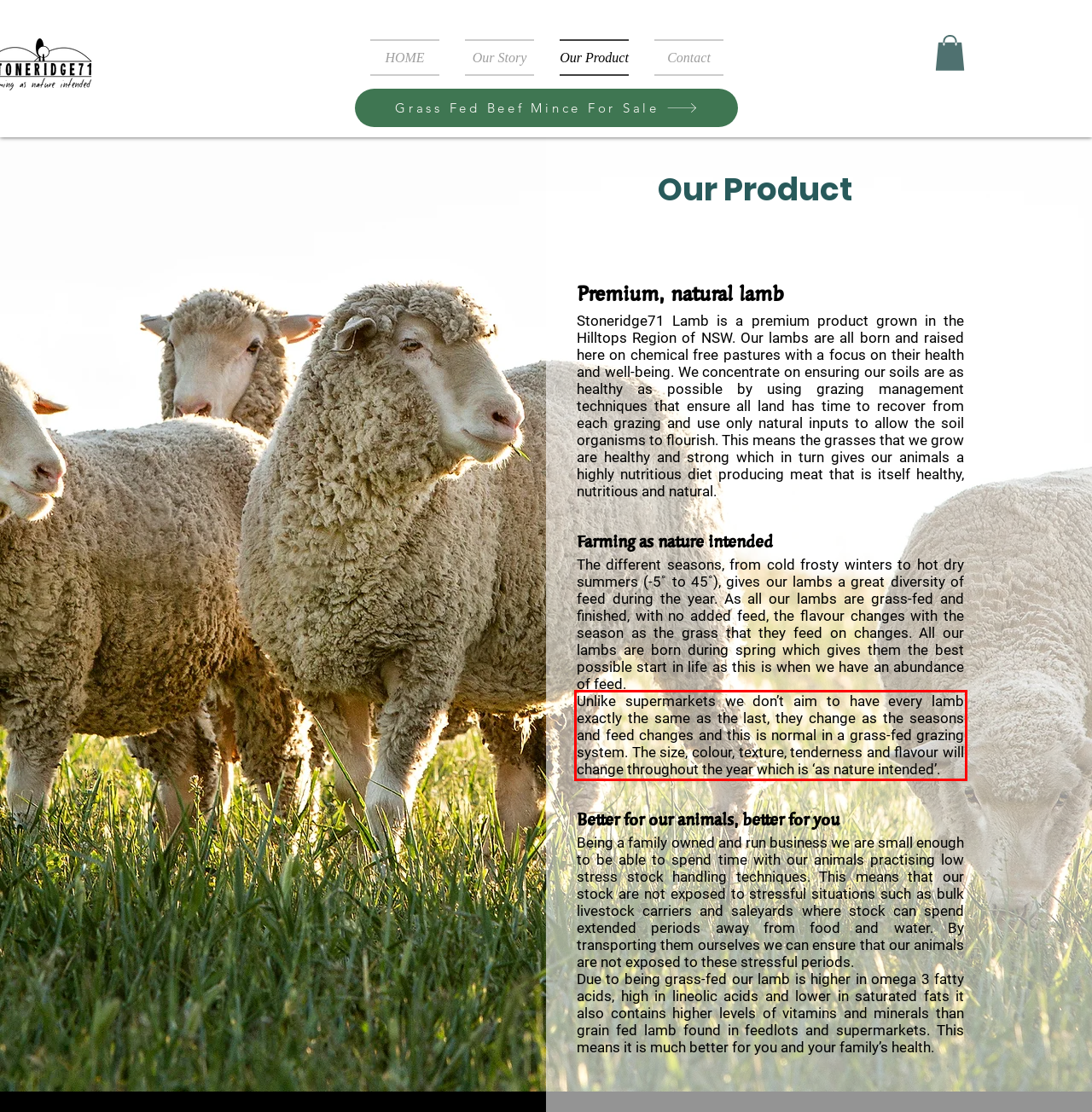Within the provided webpage screenshot, find the red rectangle bounding box and perform OCR to obtain the text content.

Unlike supermarkets we don’t aim to have every lamb exactly the same as the last, they change as the seasons and feed changes and this is normal in a grass-fed grazing system. The size, colour, texture, tenderness and flavour will change throughout the year which is ‘as nature intended’.